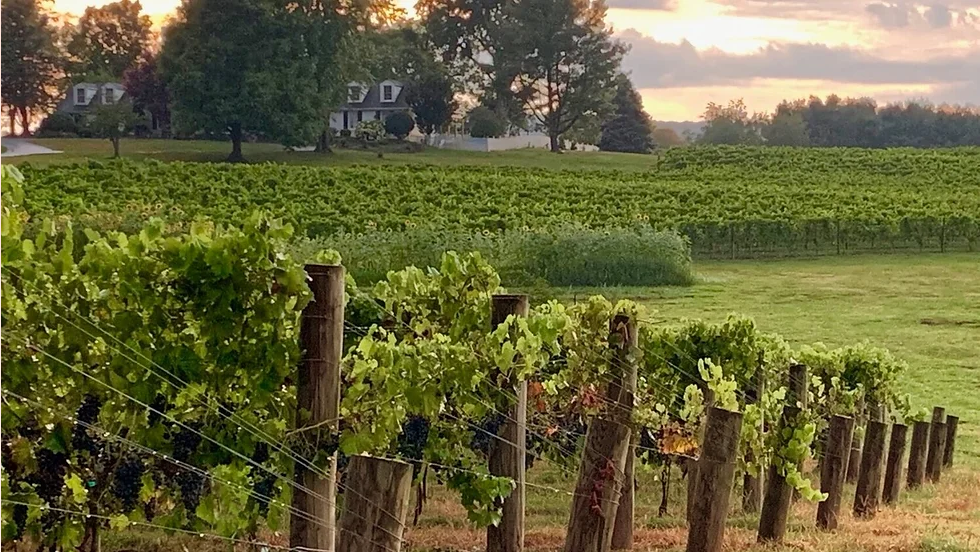Provide your answer in one word or a succinct phrase for the question: 
In what state is the Bleu Frog Vineyard located?

Virginia